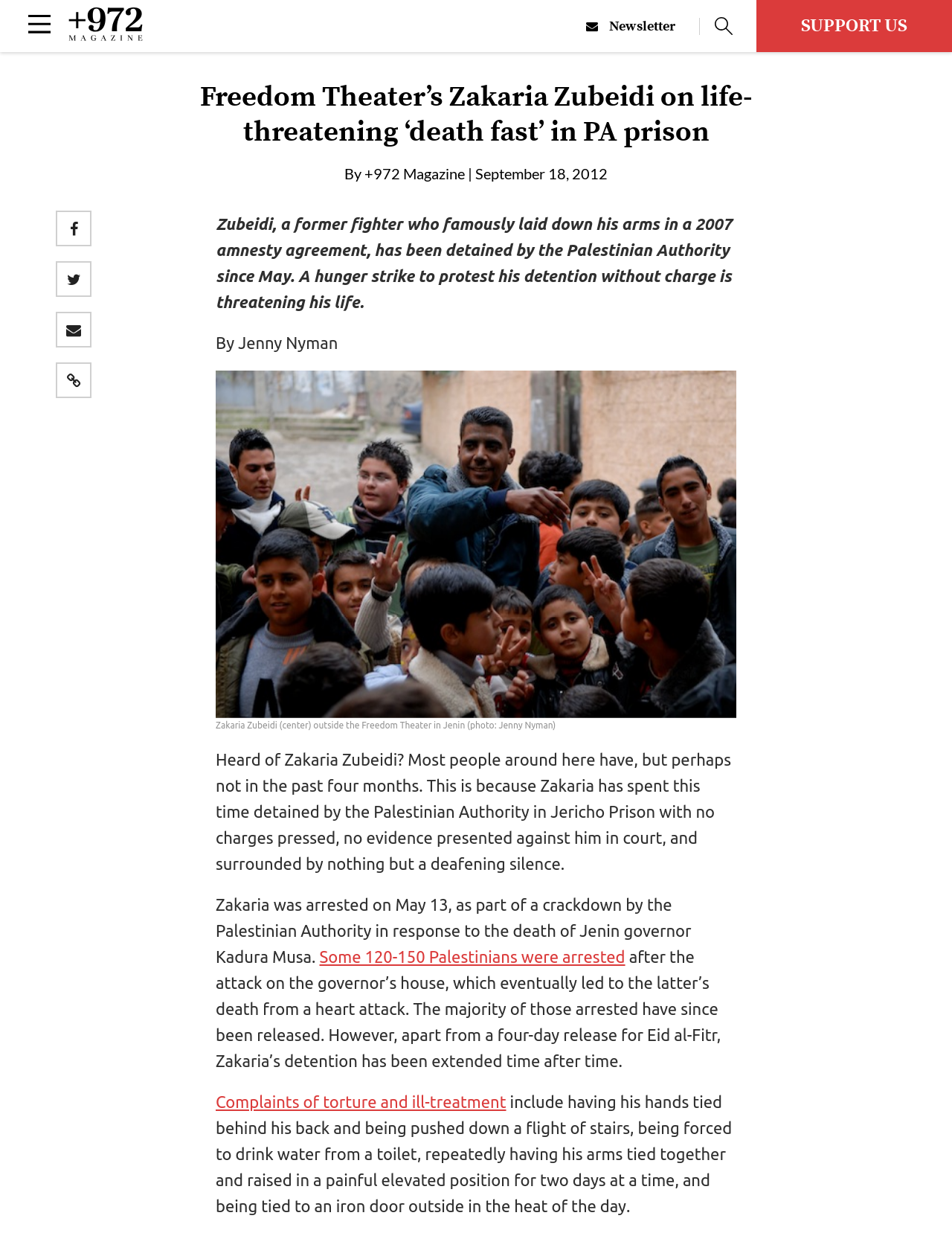Please determine the bounding box of the UI element that matches this description: B696146A-7C75-40FC-8B38-383B61520B38 Created with sketchtool.. The coordinates should be given as (top-left x, top-left y, bottom-right x, bottom-right y), with all values between 0 and 1.

[0.741, 0.007, 0.779, 0.036]